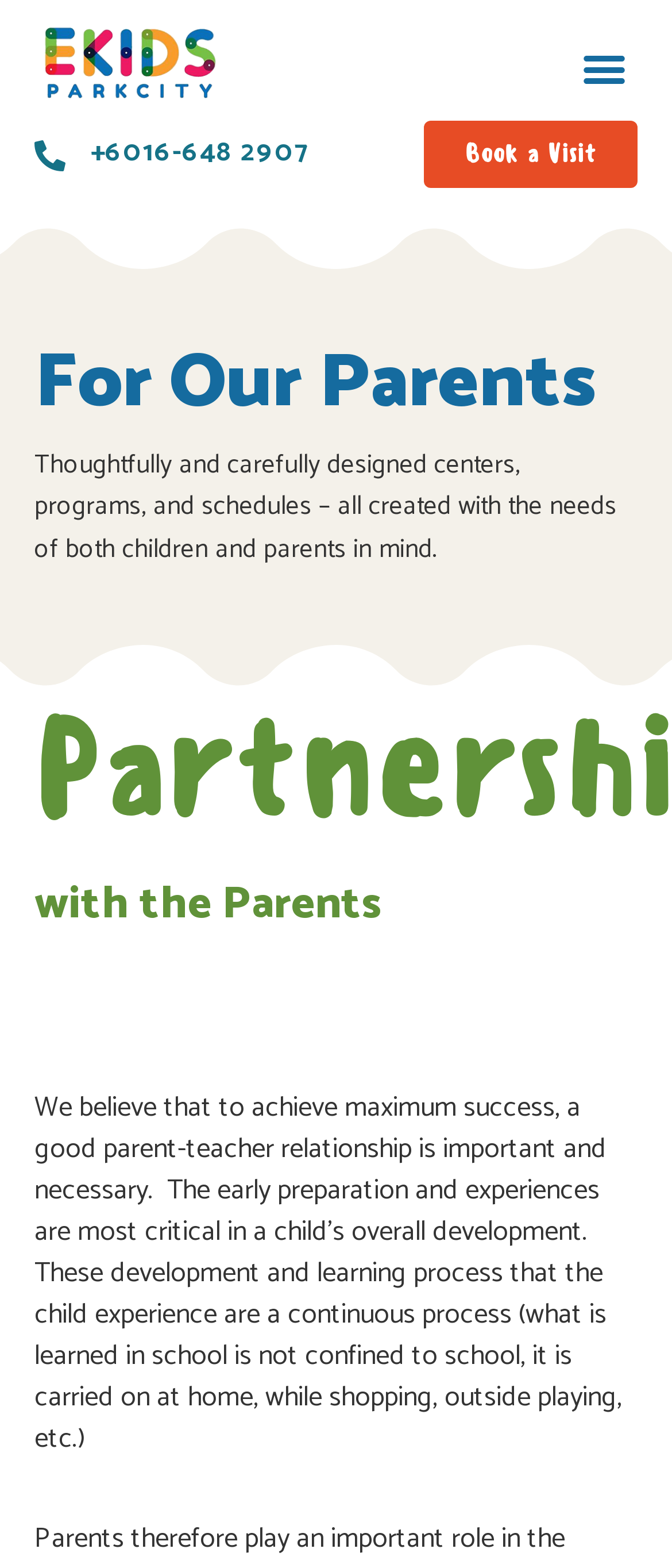What is the importance of early preparation?
Answer the question with as much detail as possible.

I found the importance of early preparation by reading the StaticText element which states 'The early preparation and experiences are most critical in a child’s overall development.' This implies that early preparation plays a vital role in a child's development.